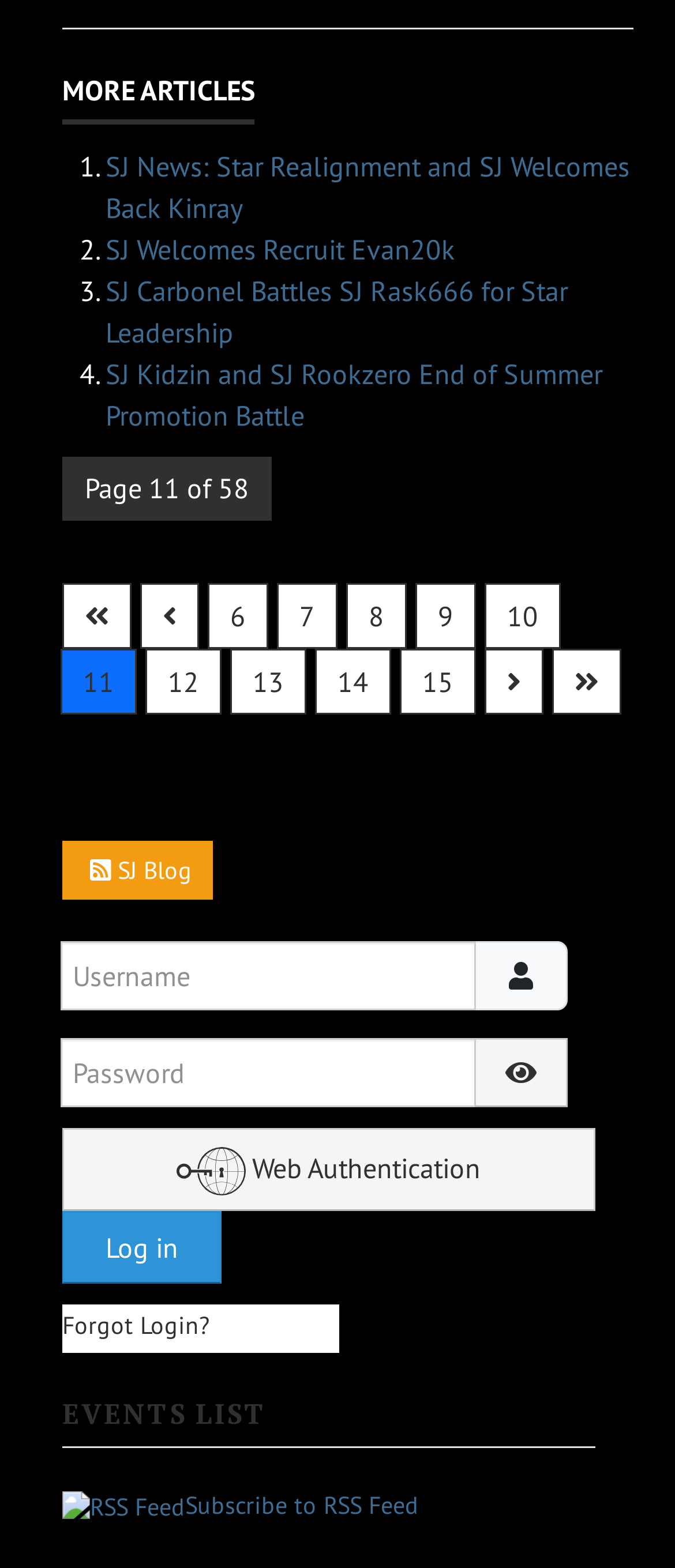Find the bounding box coordinates of the element I should click to carry out the following instruction: "Go to page 12".

[0.215, 0.413, 0.328, 0.455]